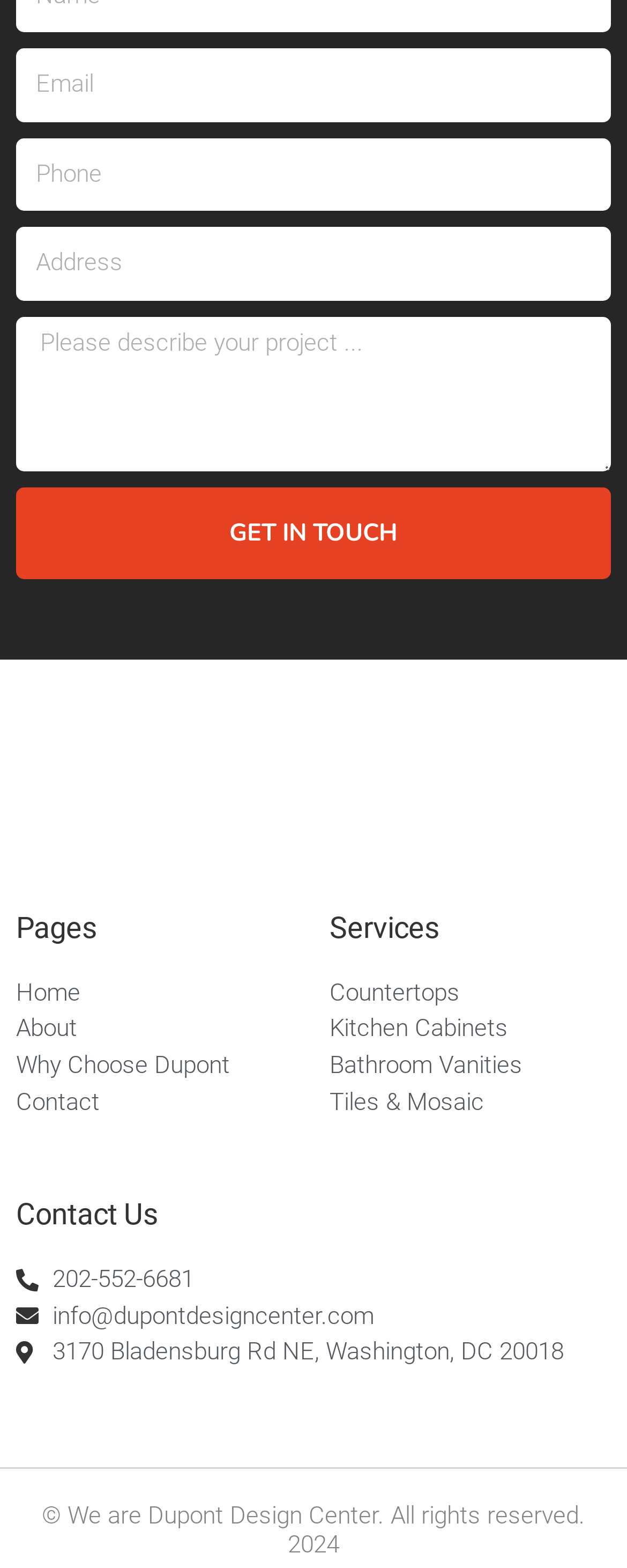Determine the bounding box of the UI element mentioned here: "parent_node: Email name="form_fields[email]" placeholder="Email"". The coordinates must be in the format [left, top, right, bottom] with values ranging from 0 to 1.

[0.026, 0.031, 0.974, 0.078]